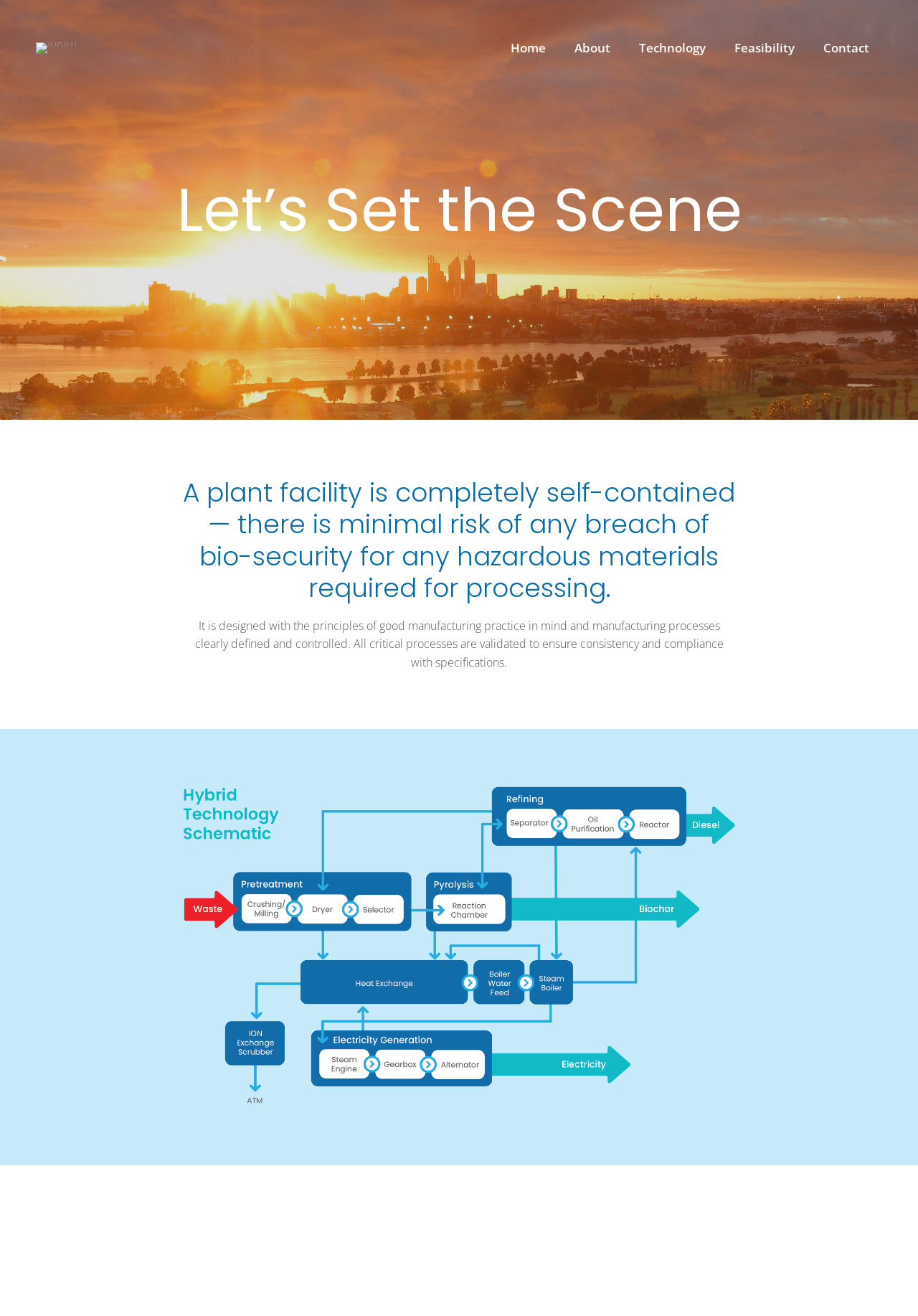Create an in-depth description of the webpage, covering main sections.

The webpage is about Plant Stages, specifically focusing on the concept of a self-contained plant facility. At the top left corner, there is a logo and a link to "InRim". On the top right side, there is a navigation menu with links to "Home", "About", "Technology", "Feasibility", and "Contact". 

Below the navigation menu, there is a heading "Let's Set the Scene" followed by a paragraph of text that describes the plant facility as a self-contained unit with minimal risk of bio-security breaches. 

Further down, there is another heading that explains the design principles of the facility, emphasizing good manufacturing practices and validated processes to ensure consistency and compliance. 

To the right of this text, there is an image of a Hybrid Technology Schematic, which appears to be a diagram illustrating the facility's design. 

At the very bottom of the page, there is a heading "Take a Closer Look", which may be a call to action or a teaser for further information.